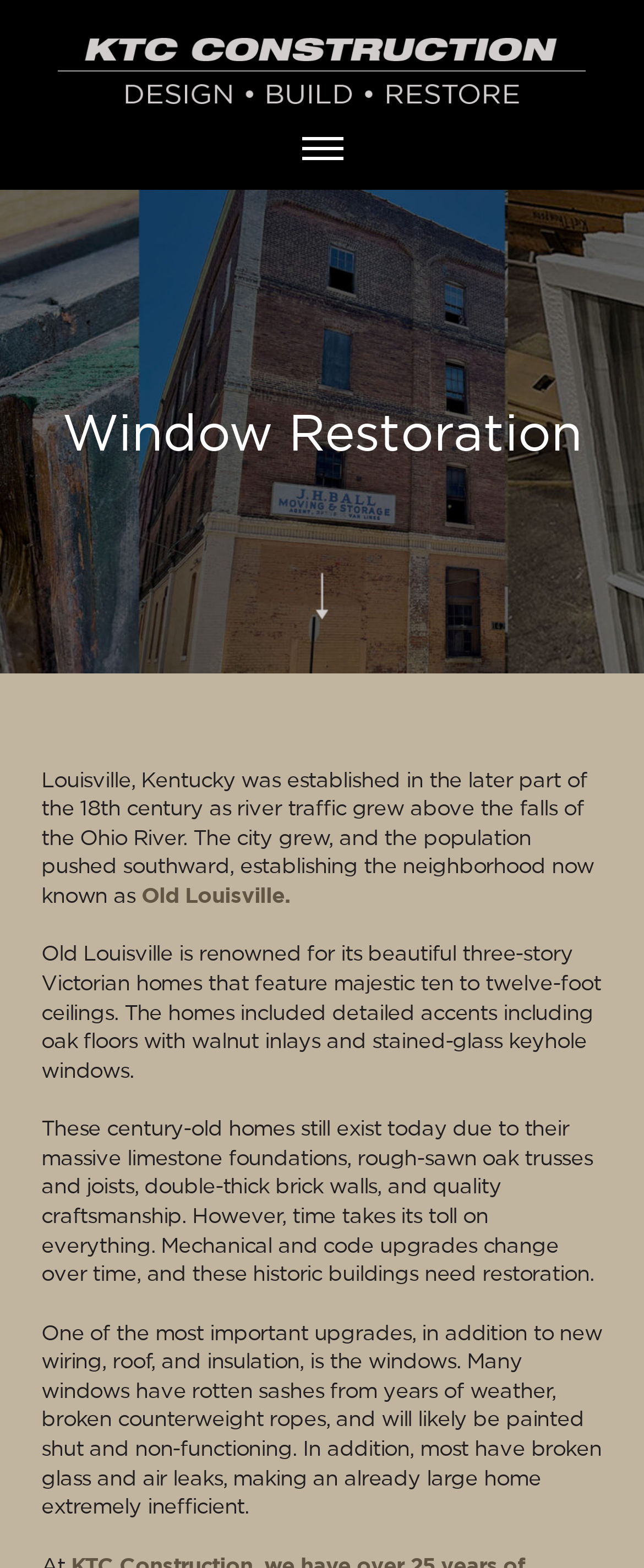What type of homes are featured in Old Louisville?
Answer the question with a single word or phrase, referring to the image.

Victorian homes